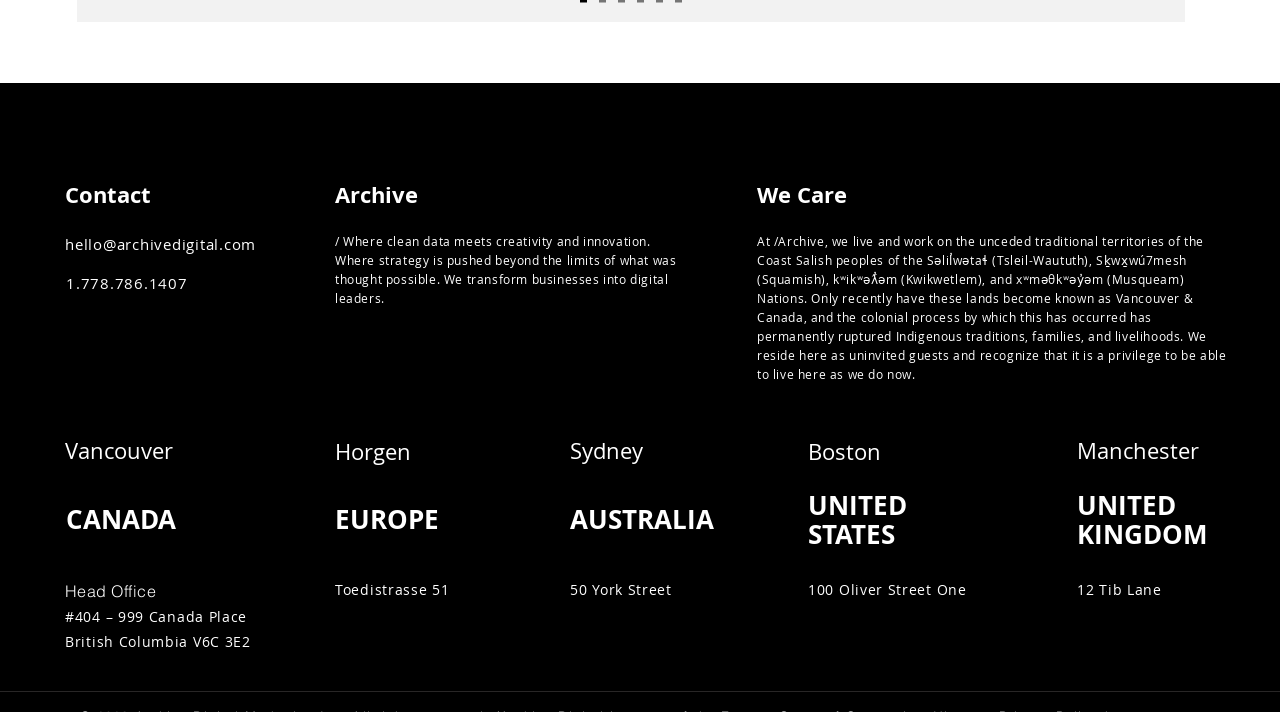Answer the question in a single word or phrase:
What is the email address to contact?

hello@archivedigital.com